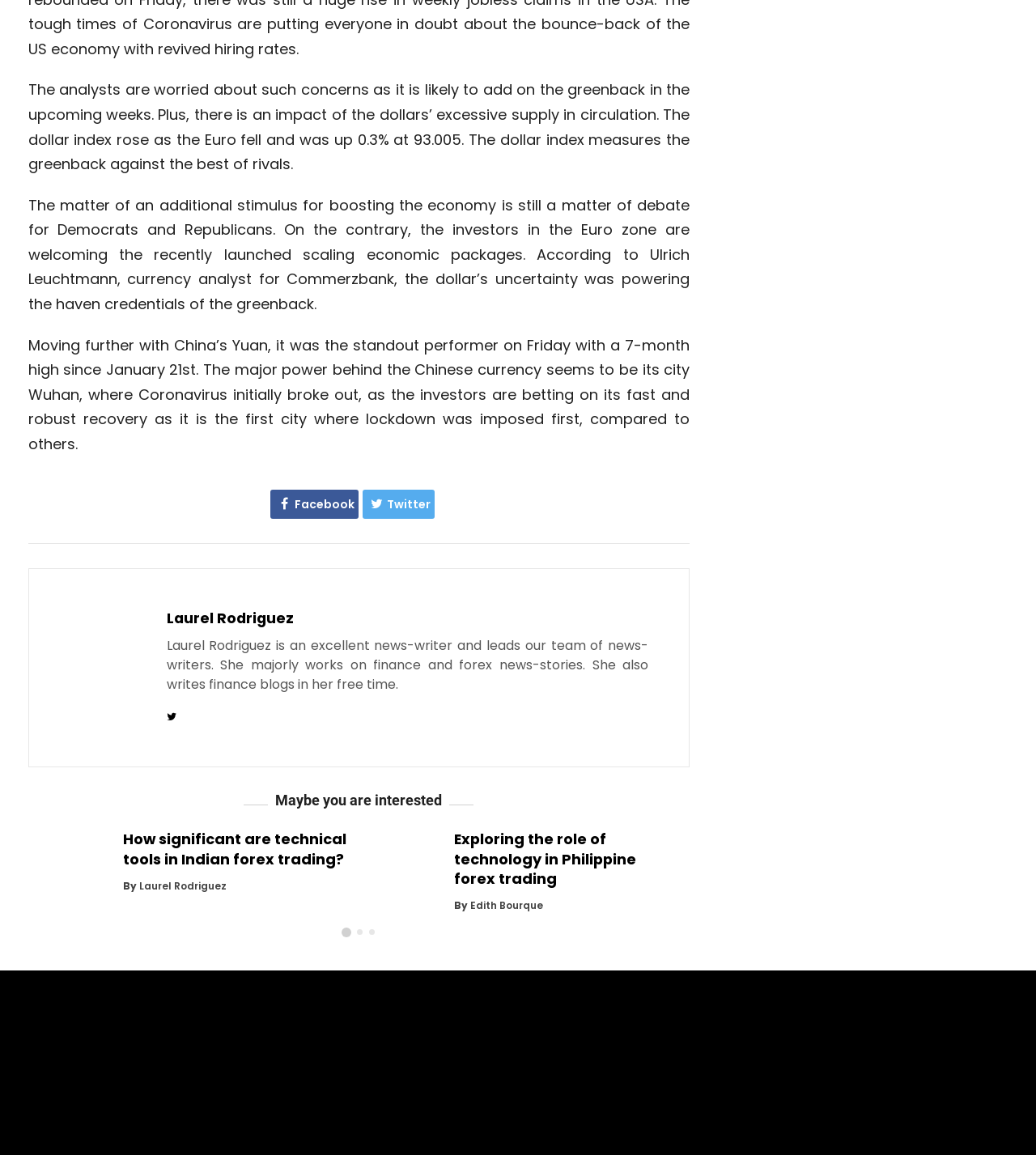Please respond to the question using a single word or phrase:
What is the topic of the second article?

Philippine forex trading